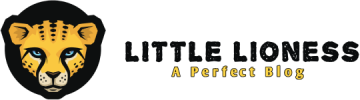What is the tone of the blog?
Examine the image and give a concise answer in one word or a short phrase.

Friendly and approachable